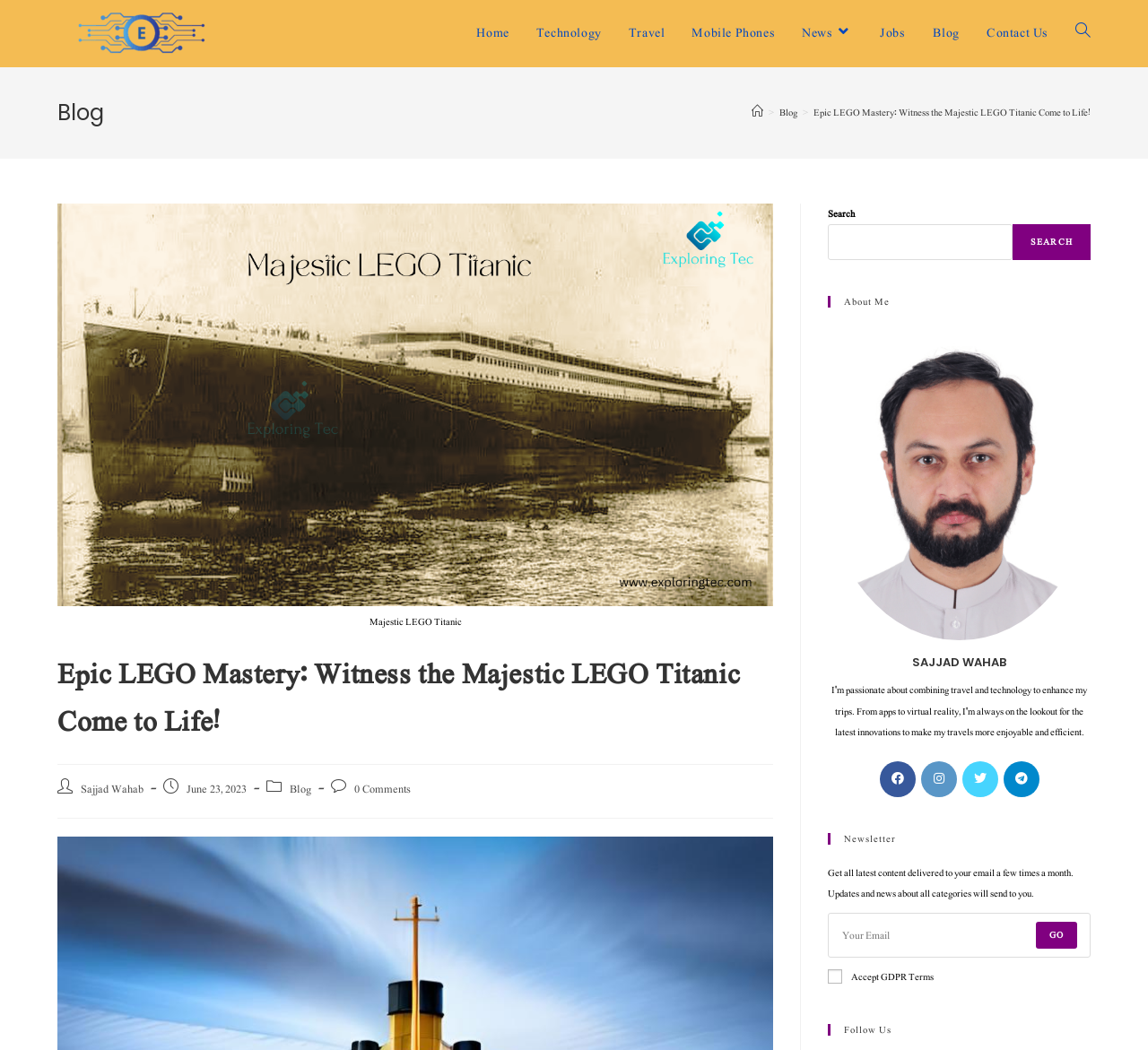Locate the bounding box coordinates of the area you need to click to fulfill this instruction: 'Read the 'About Me' section'. The coordinates must be in the form of four float numbers ranging from 0 to 1: [left, top, right, bottom].

[0.721, 0.282, 0.95, 0.293]